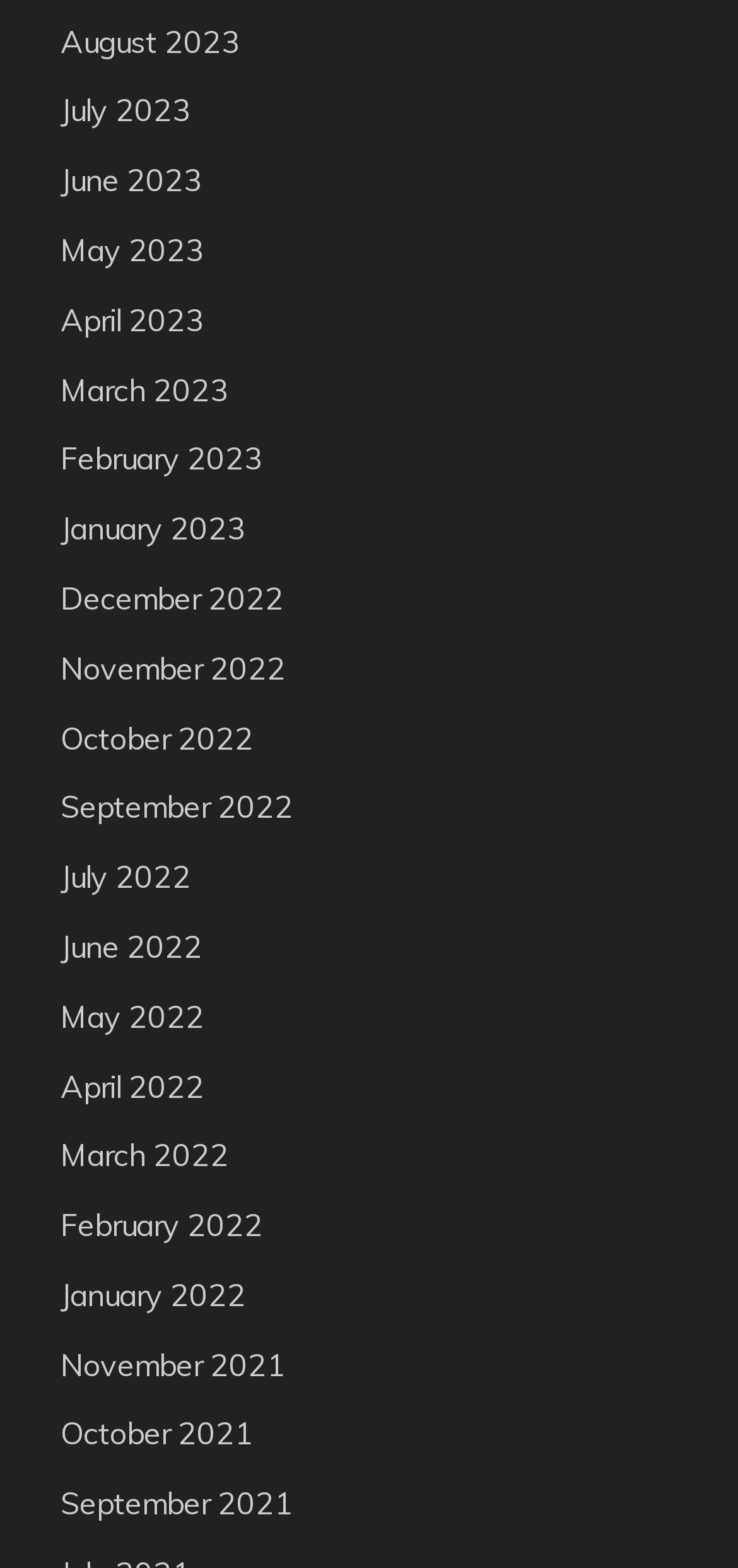Pinpoint the bounding box coordinates of the area that must be clicked to complete this instruction: "view November 2021".

[0.082, 0.858, 0.387, 0.882]